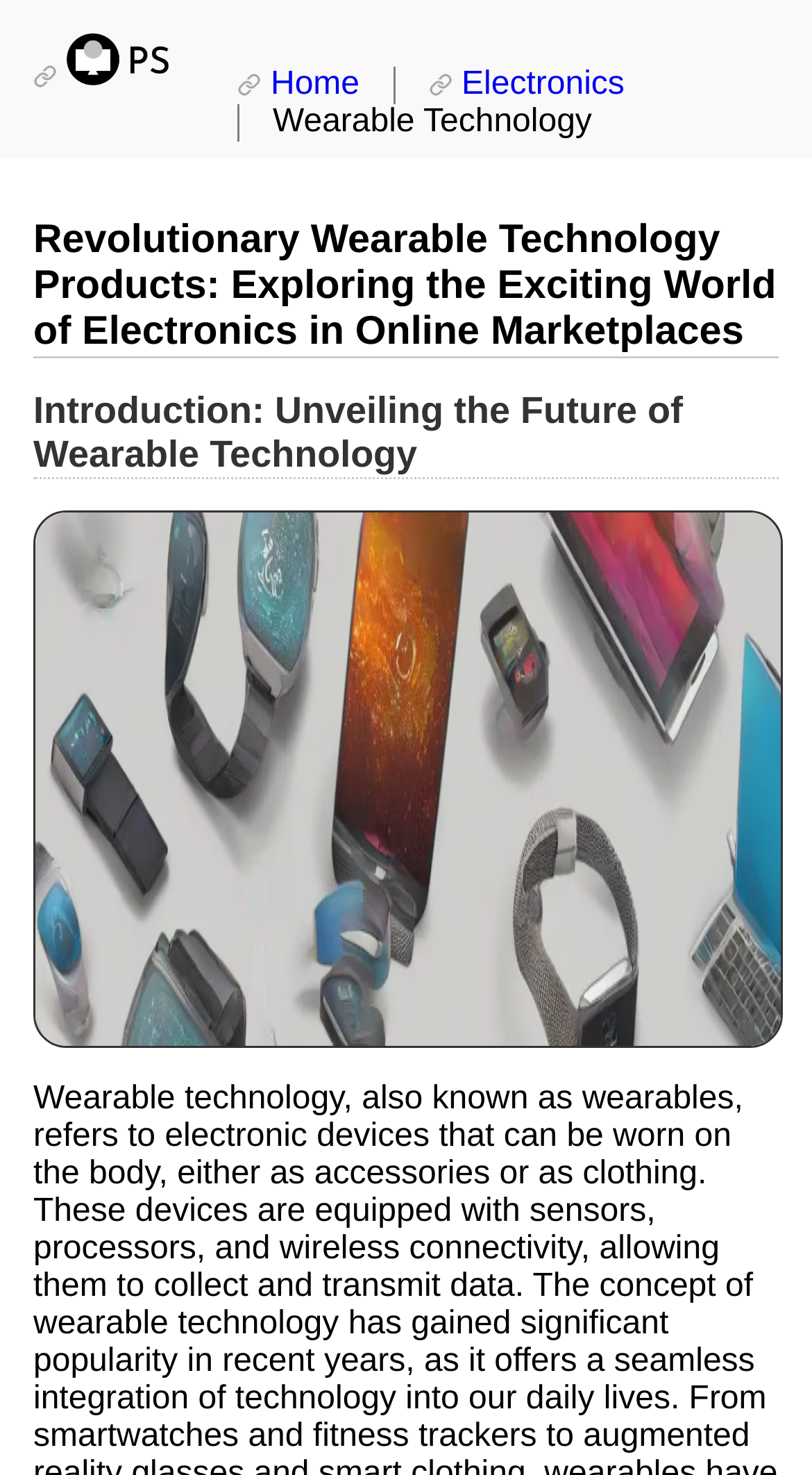Determine the bounding box of the UI component based on this description: "Electronics". The bounding box coordinates should be four float values between 0 and 1, i.e., [left, top, right, bottom].

[0.527, 0.045, 0.81, 0.071]